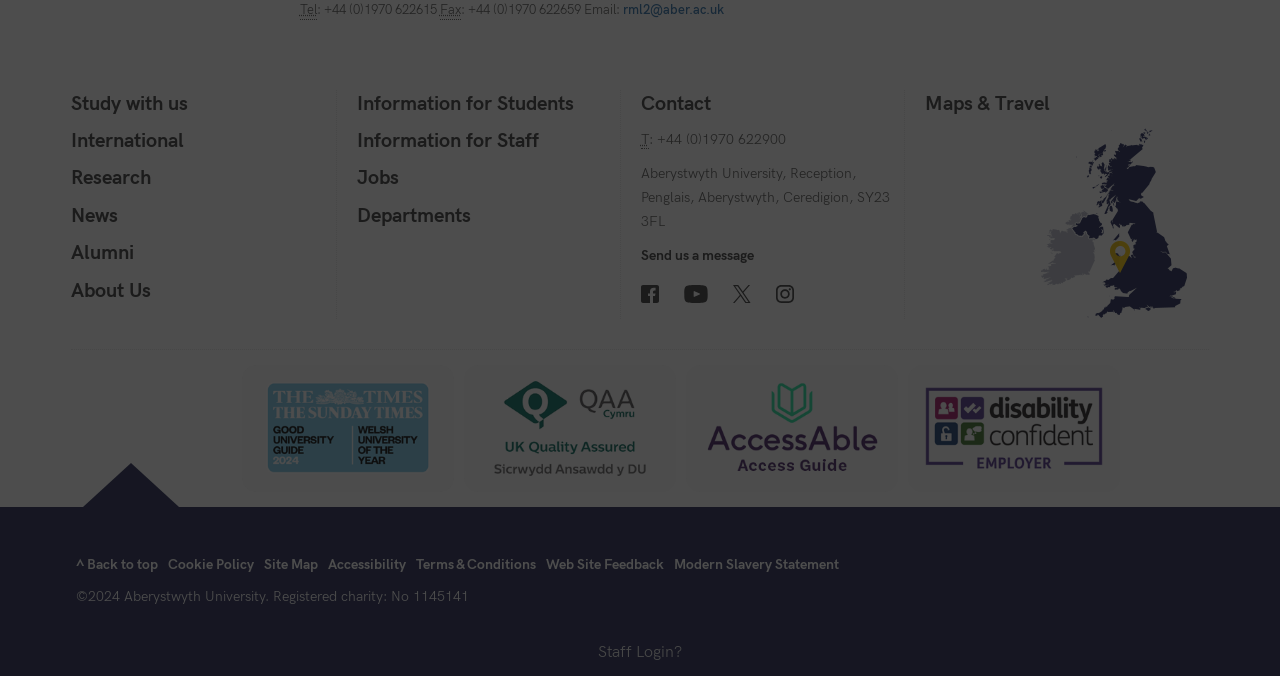Provide the bounding box coordinates of the HTML element this sentence describes: "Departments". The bounding box coordinates consist of four float numbers between 0 and 1, i.e., [left, top, right, bottom].

[0.279, 0.298, 0.368, 0.335]